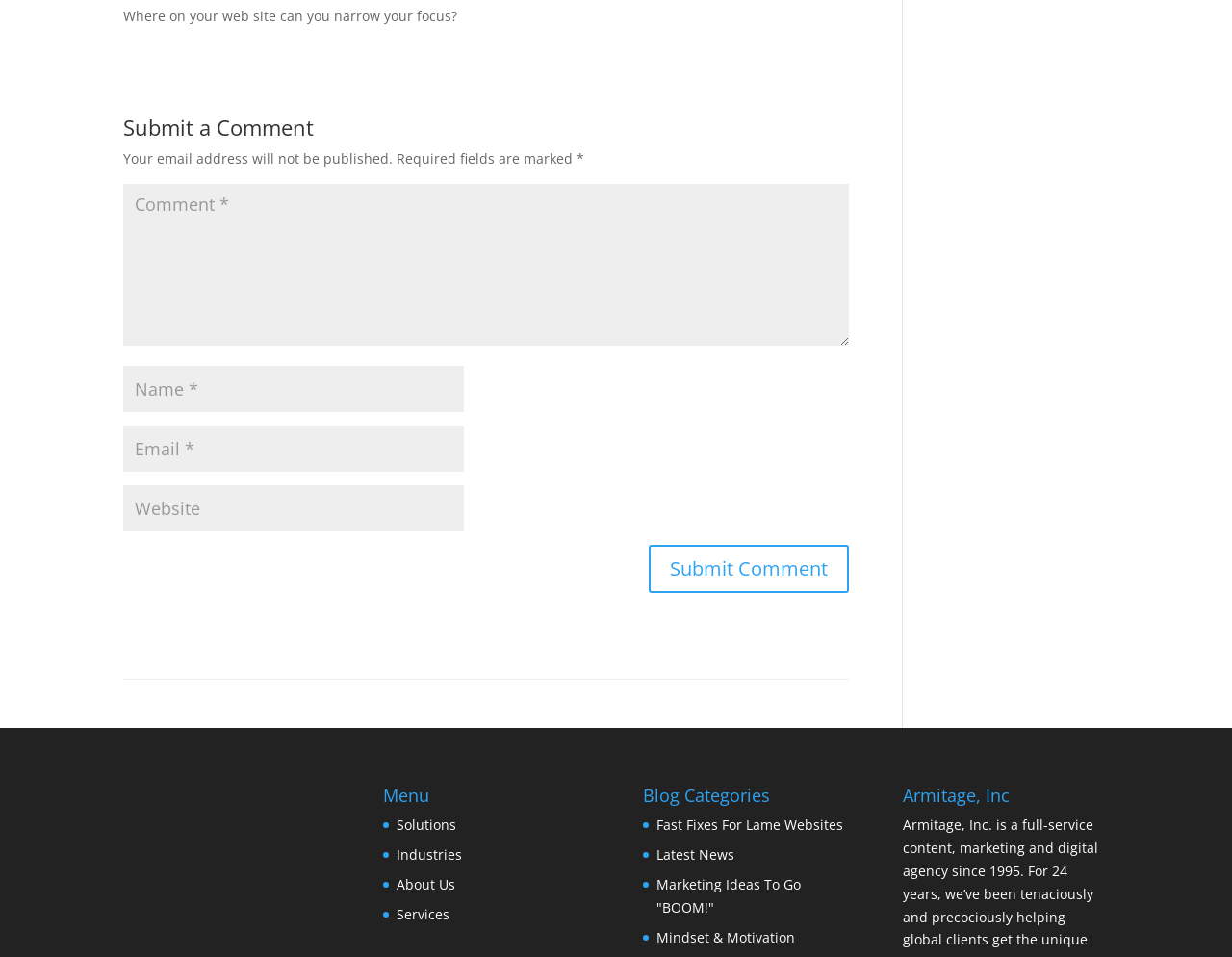Specify the bounding box coordinates of the element's region that should be clicked to achieve the following instruction: "Visit the Solutions page". The bounding box coordinates consist of four float numbers between 0 and 1, in the format [left, top, right, bottom].

[0.322, 0.852, 0.37, 0.872]